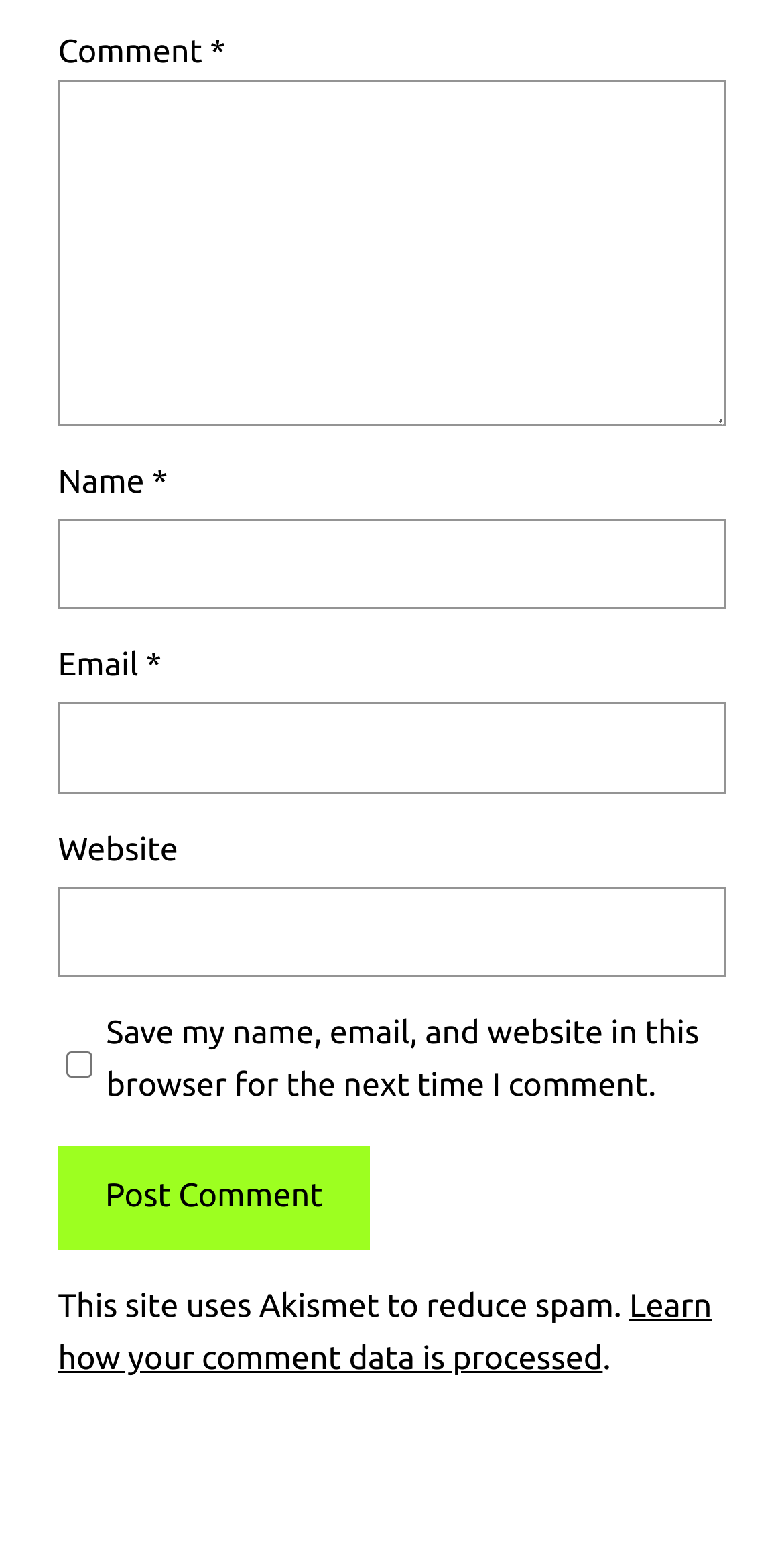Please specify the bounding box coordinates in the format (top-left x, top-left y, bottom-right x, bottom-right y), with all values as floating point numbers between 0 and 1. Identify the bounding box of the UI element described by: parent_node: Email * aria-describedby="email-notes" name="email"

[0.074, 0.452, 0.926, 0.511]